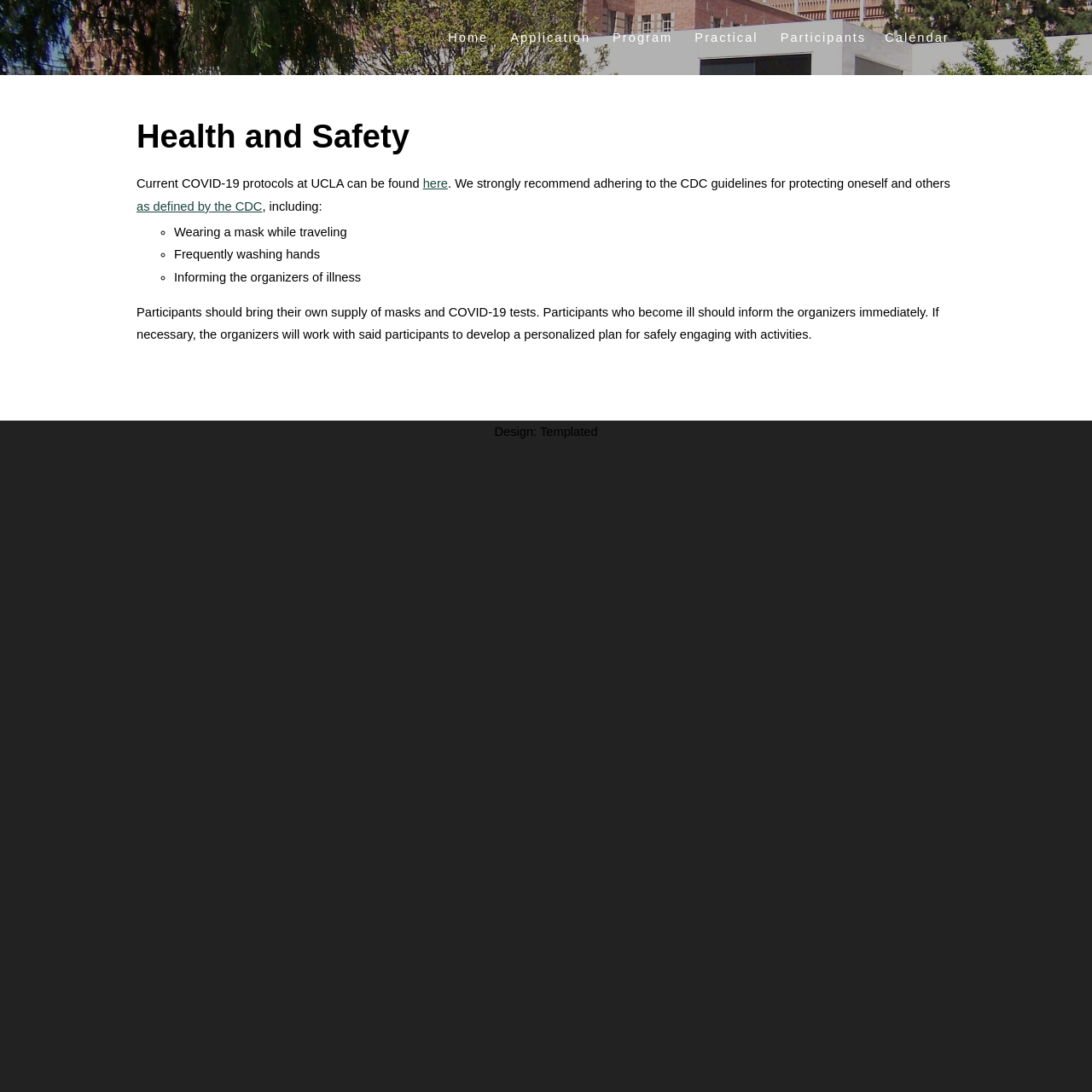Find the bounding box coordinates of the area that needs to be clicked in order to achieve the following instruction: "go to home page". The coordinates should be specified as four float numbers between 0 and 1, i.e., [left, top, right, bottom].

[0.41, 0.028, 0.447, 0.04]